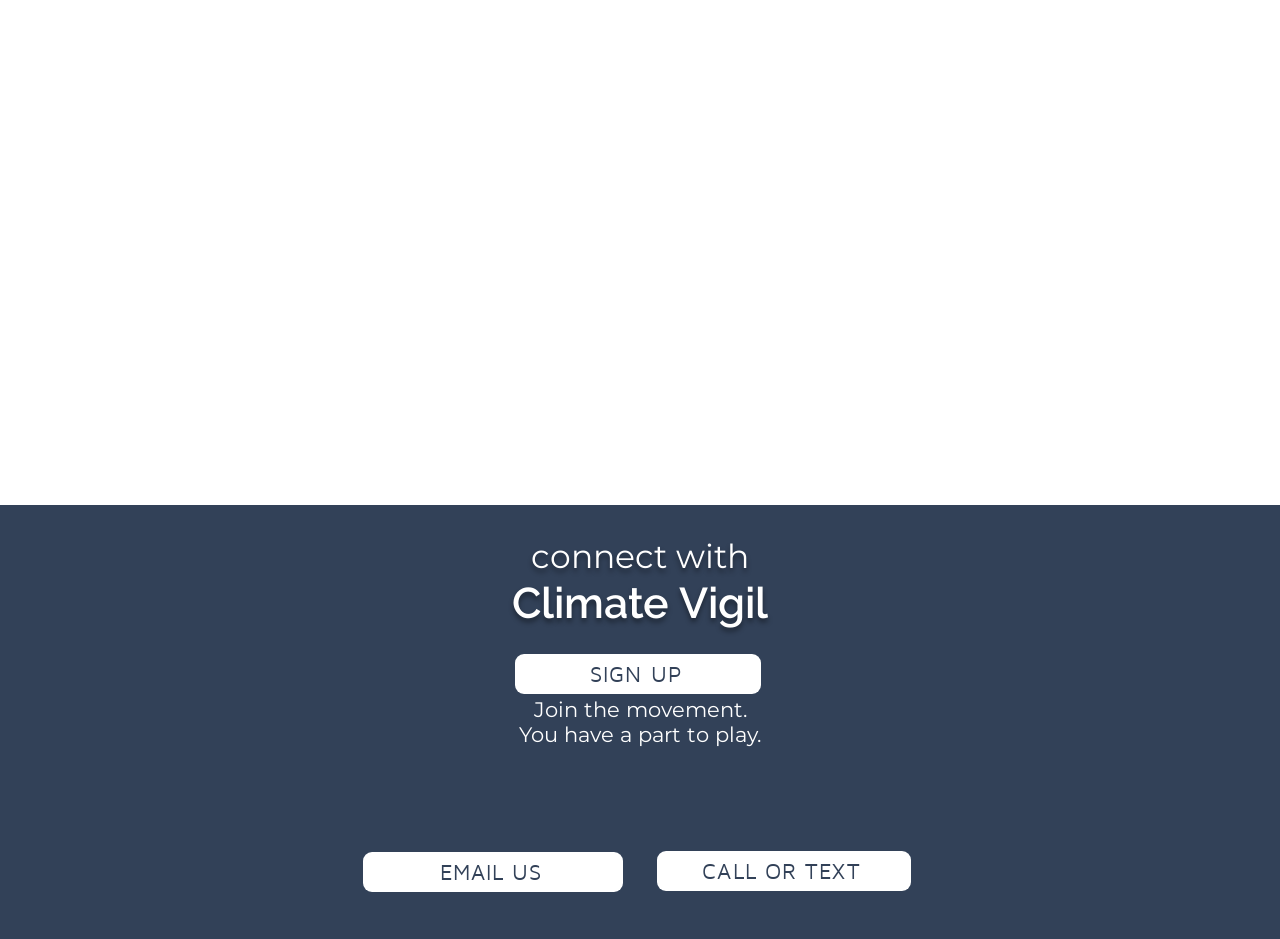What is the first link on the top navigation bar?
Kindly answer the question with as much detail as you can.

The first link on the top navigation bar is 'LEARN' which is located at the top left corner of the webpage with a bounding box coordinate of [0.2, 0.032, 0.391, 0.08].